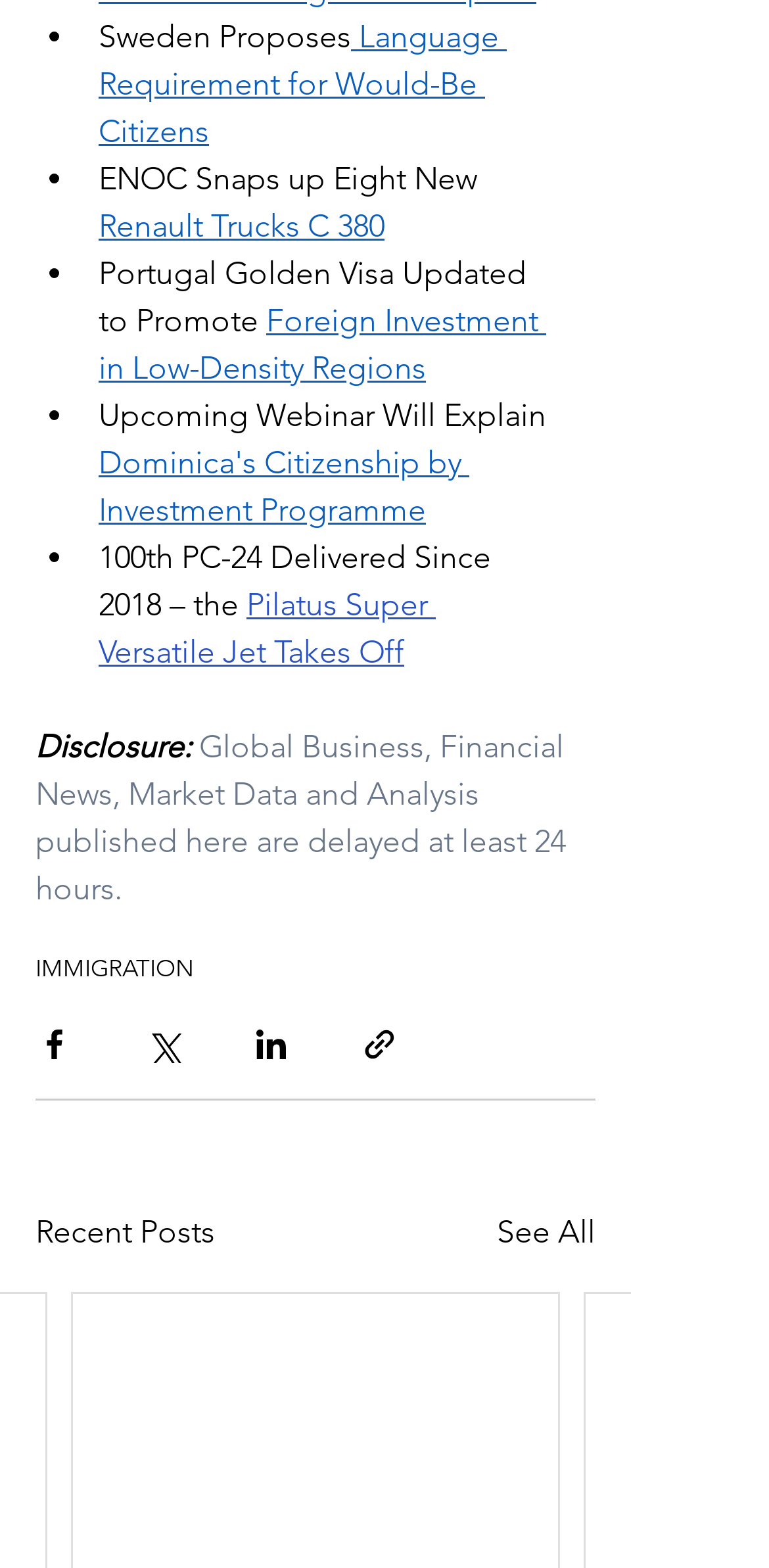Can you provide the bounding box coordinates for the element that should be clicked to implement the instruction: "Click on the 'See All' link"?

[0.646, 0.771, 0.774, 0.801]